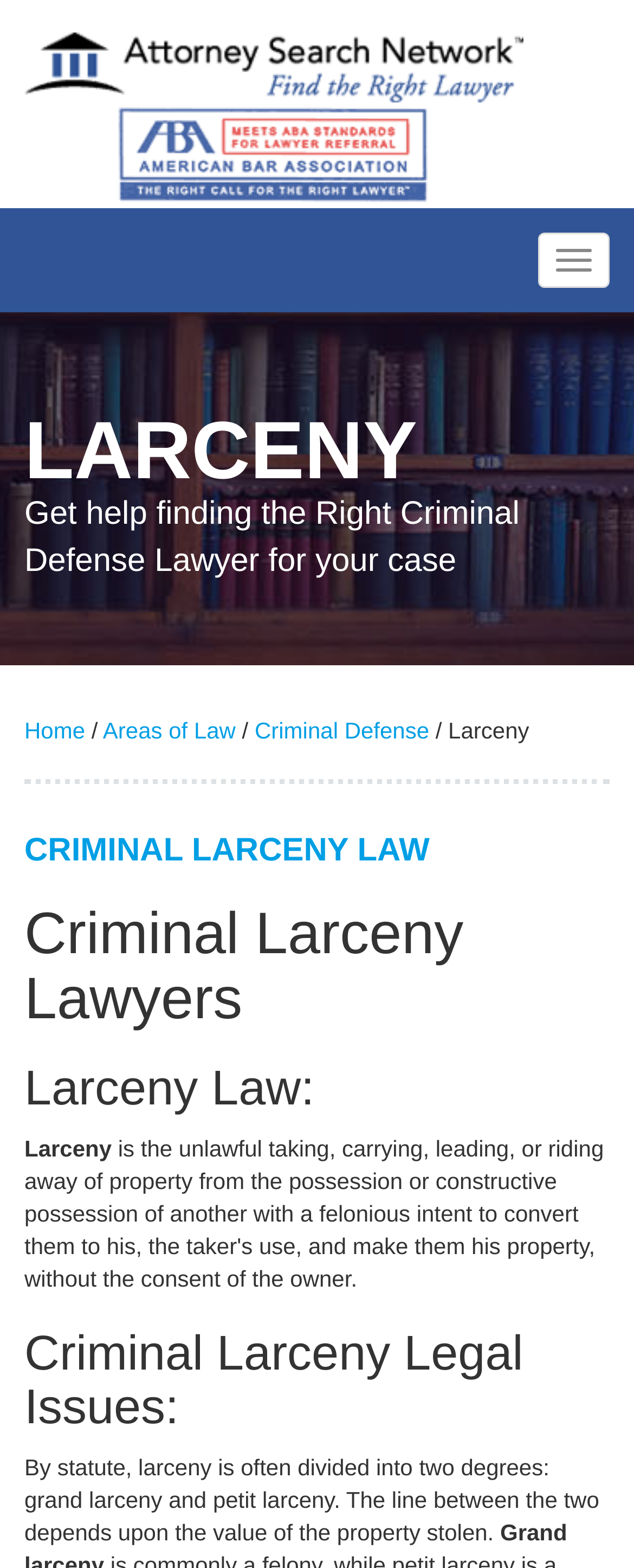What is the navigation button located at?
Based on the image, provide your answer in one word or phrase.

Top right corner